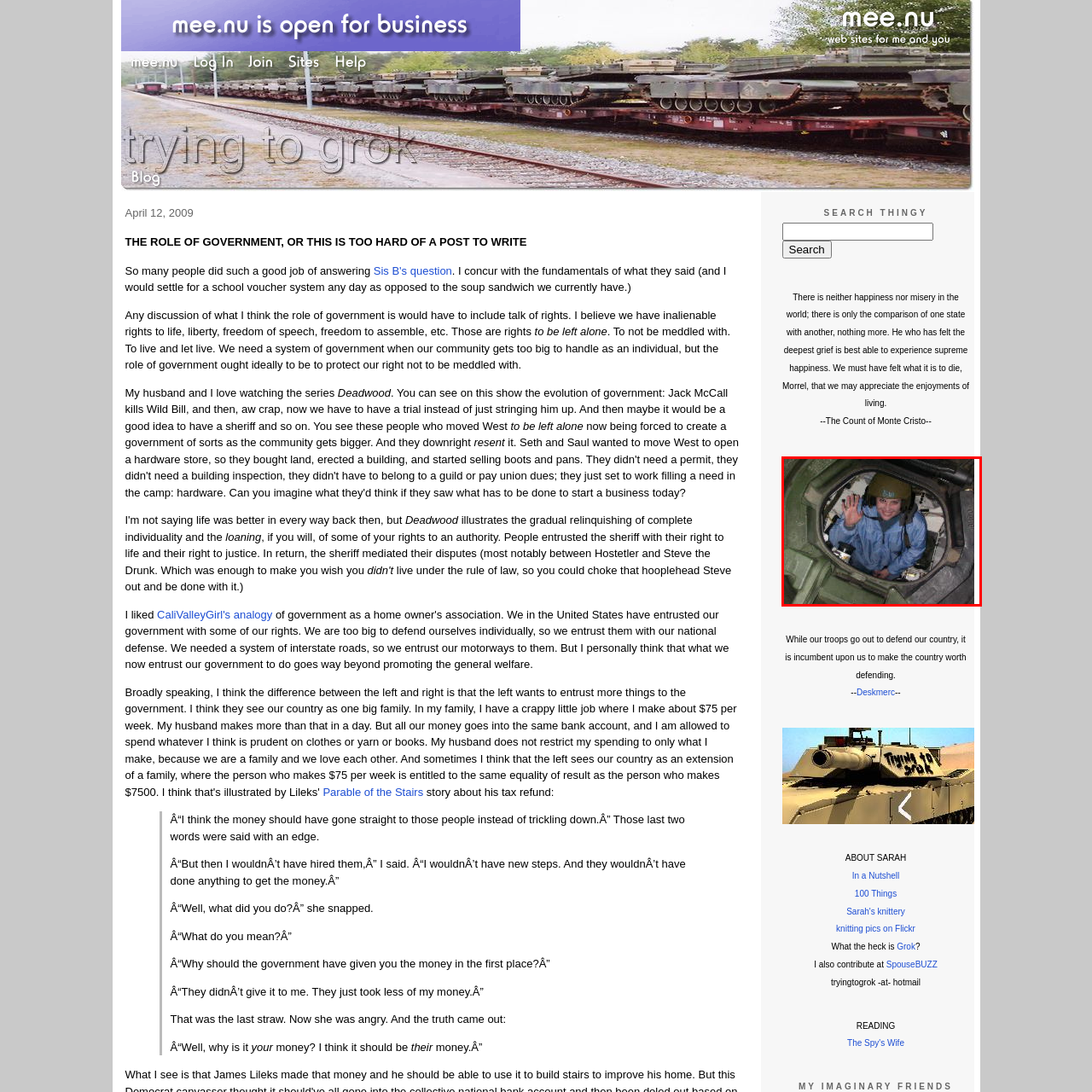What is the interior of the tank like?
Pay attention to the segment of the image within the red bounding box and offer a detailed answer to the question.

The caption describes the interior of the tank as featuring a rugged and functional design typical of armored vehicles, indicating that it is designed for military use.